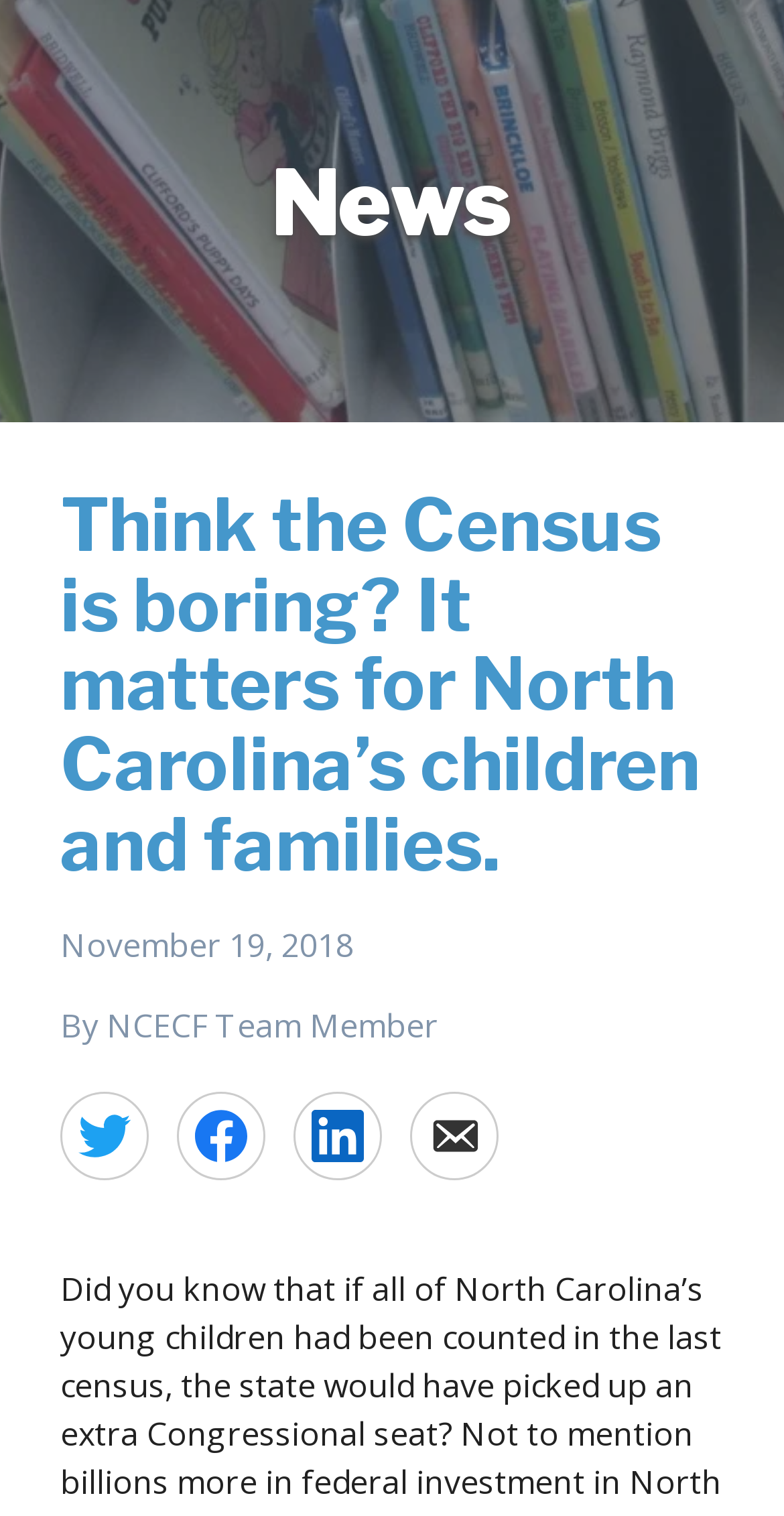Locate the bounding box of the UI element defined by this description: "Care and Learning (CandL)". The coordinates should be given as four float numbers between 0 and 1, formatted as [left, top, right, bottom].

[0.0, 0.059, 1.0, 0.11]